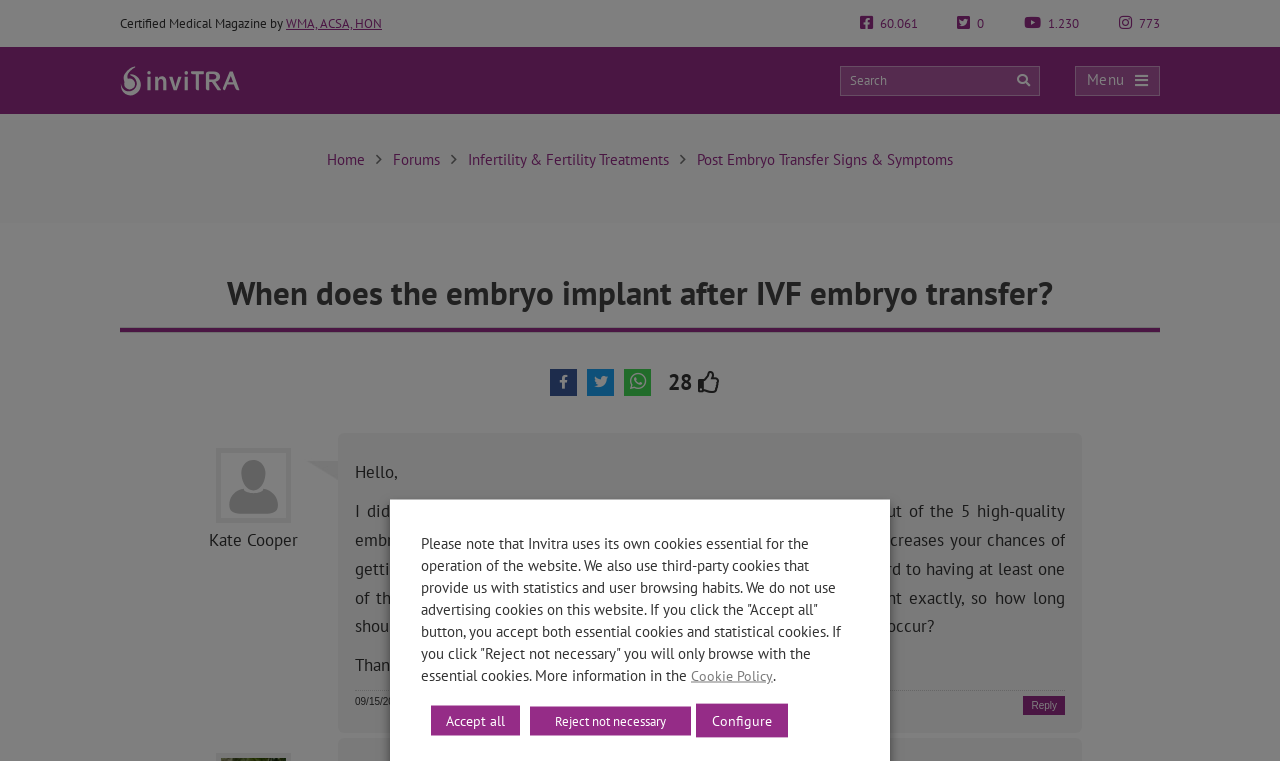Answer the following query with a single word or phrase:
What is the name of the website?

inviTRA